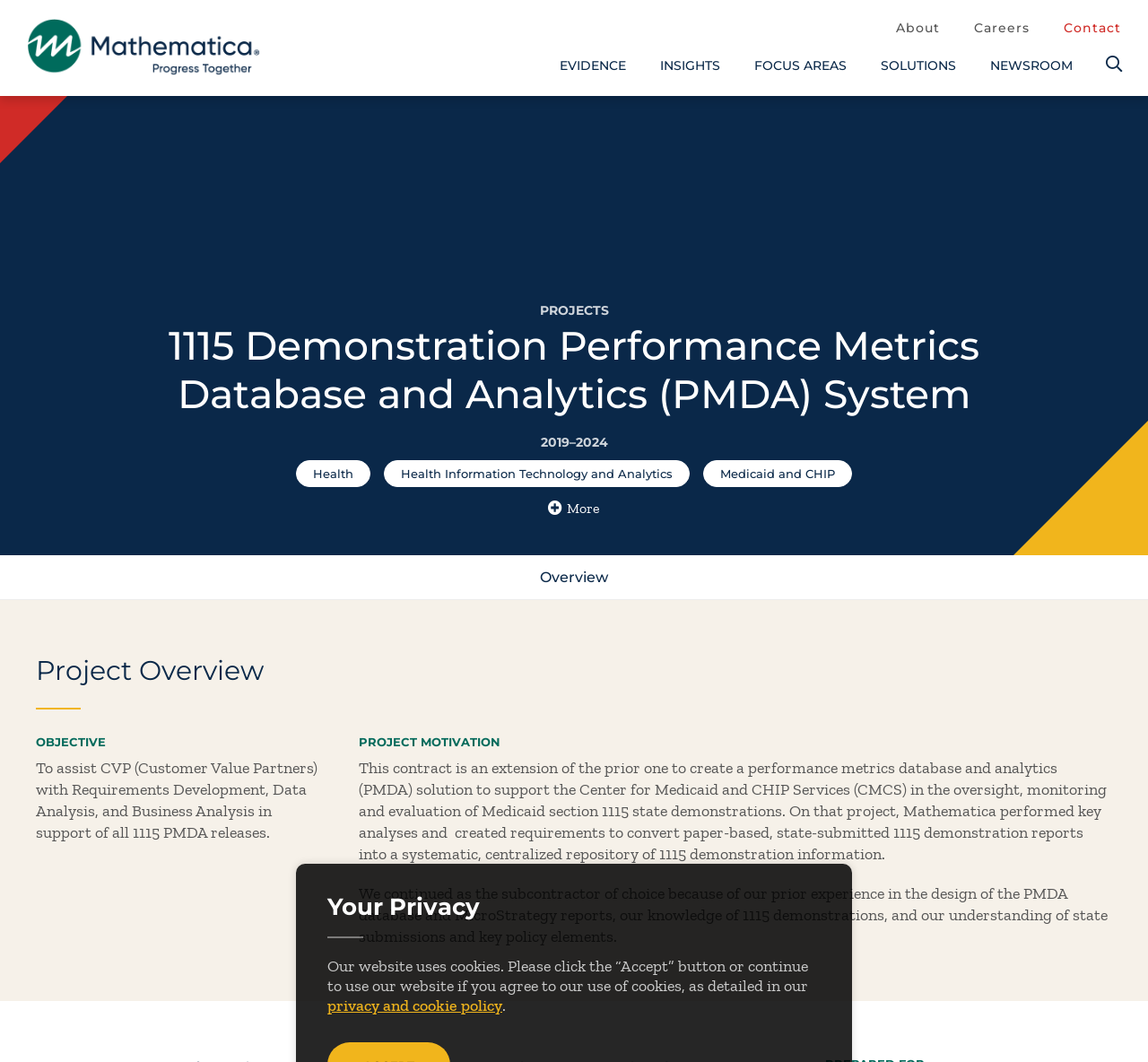Bounding box coordinates are specified in the format (top-left x, top-left y, bottom-right x, bottom-right y). All values are floating point numbers bounded between 0 and 1. Please provide the bounding box coordinate of the region this sentence describes: privacy and cookie policy

[0.285, 0.938, 0.438, 0.956]